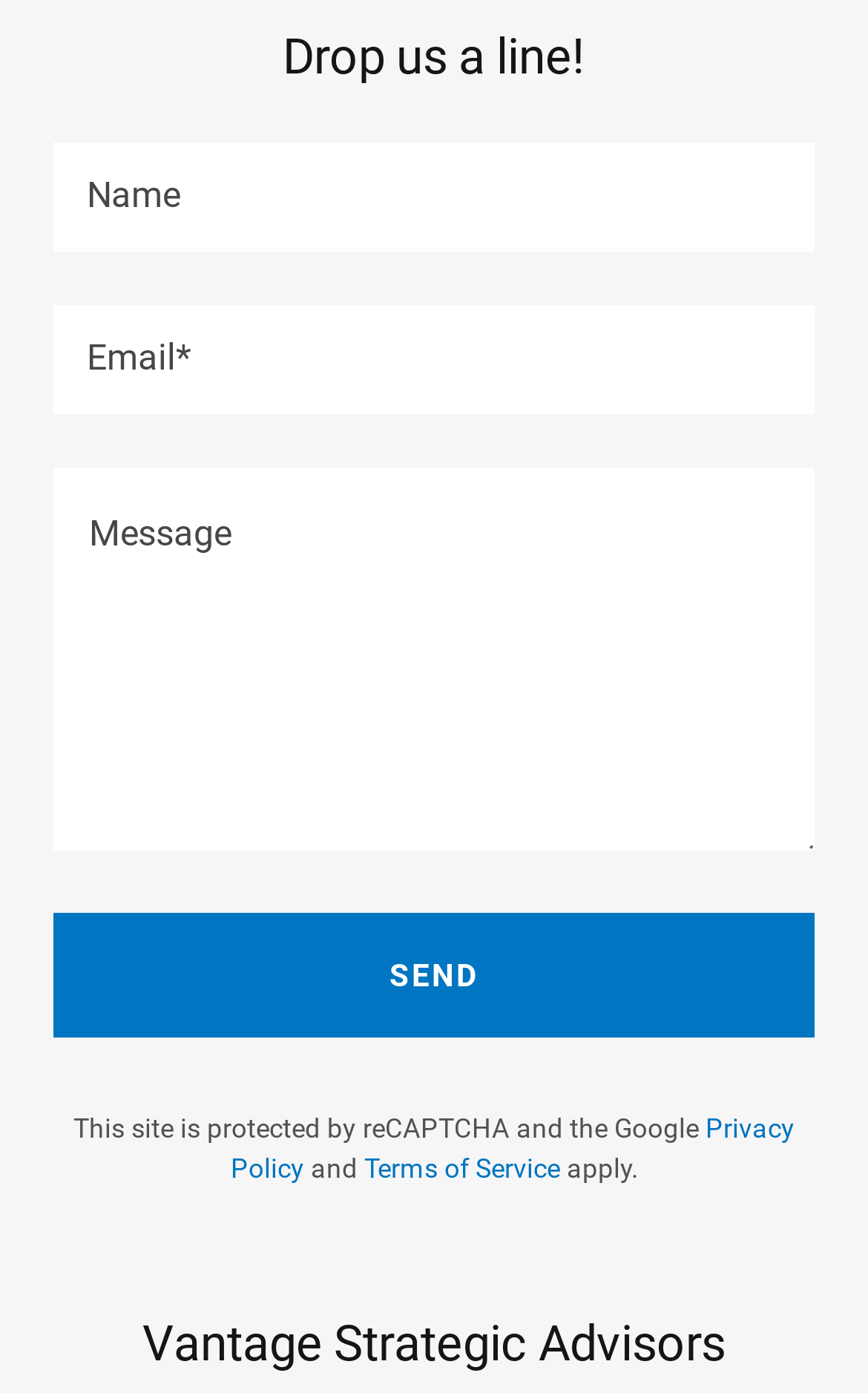Please analyze the image and give a detailed answer to the question:
What is the purpose of the form?

The form contains fields for name, email, and message, and a send button, indicating that it is used to send a message to the website owners or administrators.